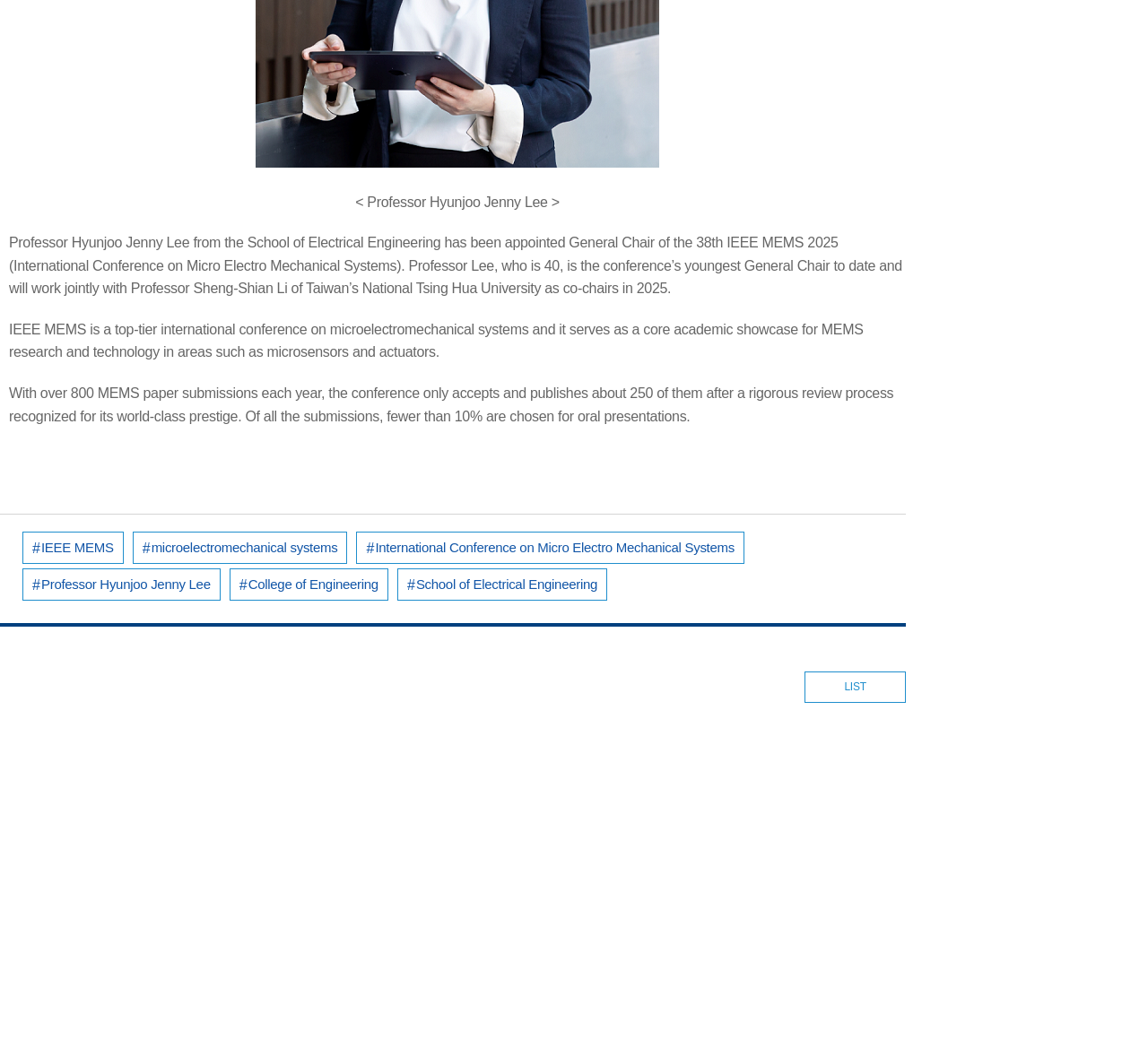Given the description of a UI element: "Professor Hyunjoo Jenny Lee", identify the bounding box coordinates of the matching element in the webpage screenshot.

[0.02, 0.542, 0.192, 0.573]